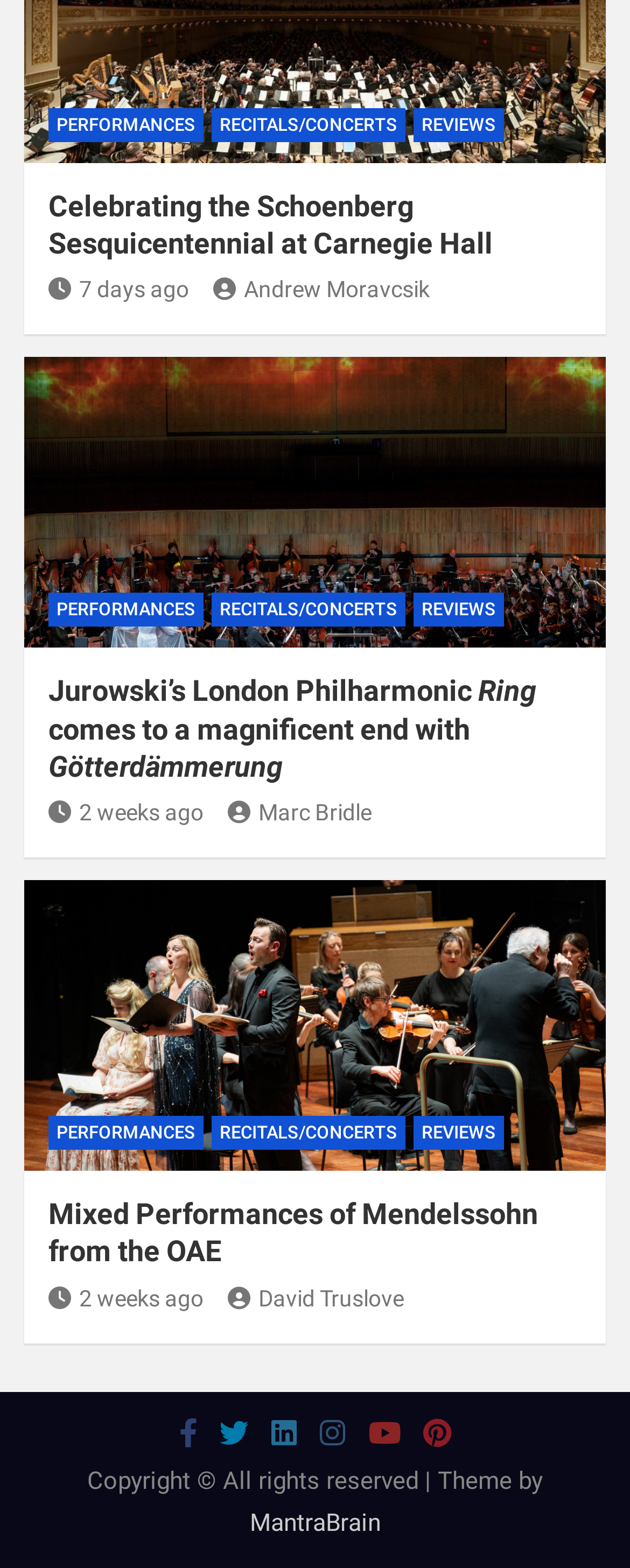Locate the bounding box of the user interface element based on this description: "2 weeks ago".

[0.077, 0.82, 0.323, 0.836]